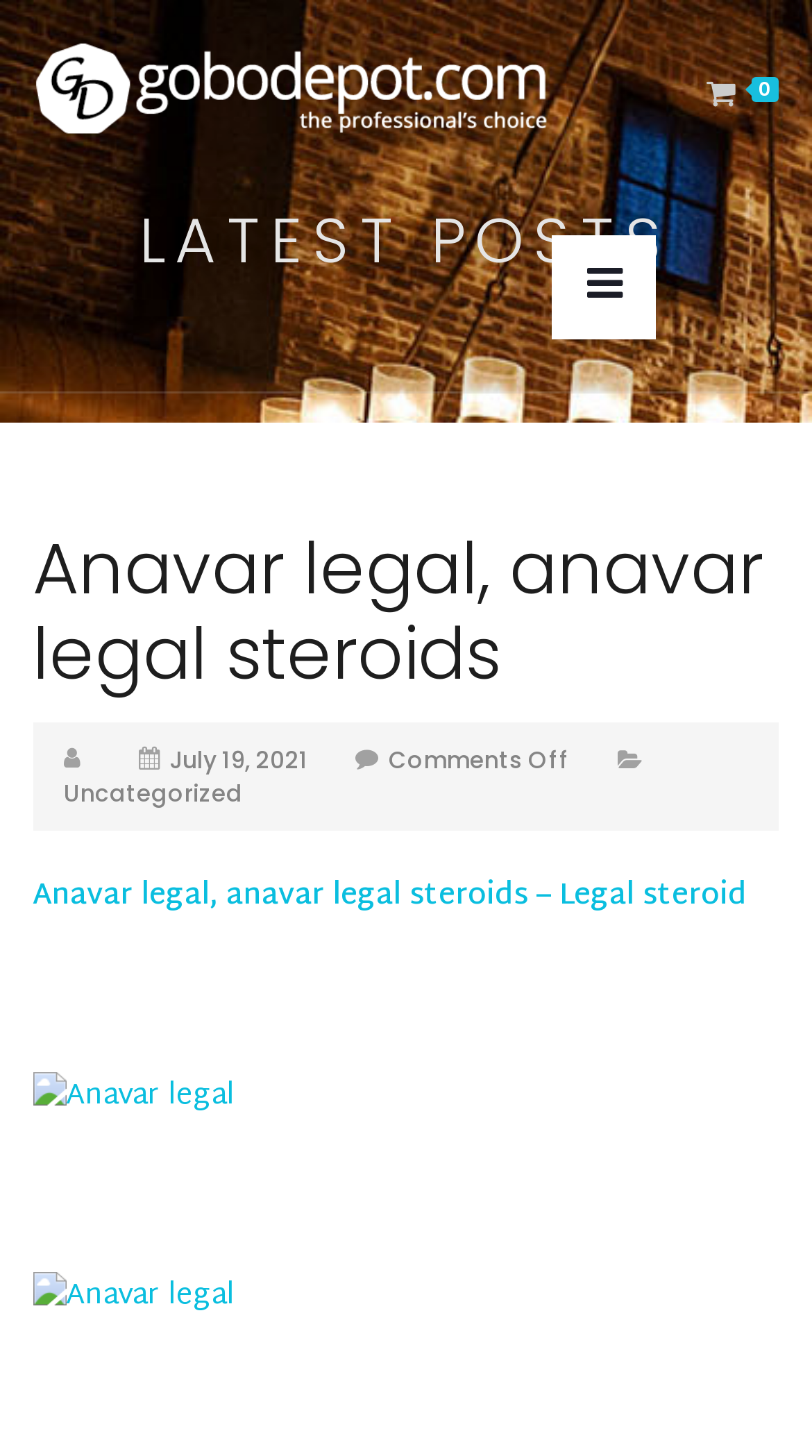Write a detailed summary of the webpage, including text, images, and layout.

The webpage appears to be a blog or article page focused on the topic of Anavar legal steroids. At the top left, there is a heading with the website's name, "gobodepot.com", accompanied by a small image. 

Below the website's name, there is a heading that reads "LATEST POSTS". Underneath this heading, there is a larger heading that summarizes the content of the page, "Anavar legal, anavar legal steroids". 

To the right of the larger heading, there is a link indicating the date of the post, "July 19, 2021", followed by a static text "Comments Off". Below these elements, there is a link to the category "Uncategorized". 

The main content of the page is divided into sections, each with a link to a related topic, such as "Anavar legal, anavar legal steroids – Legal steroid", "Anavar legal", and another "Anavar legal" link. Each of these links is accompanied by a small image. There are also some static text elements with no readable content, likely used for formatting purposes.